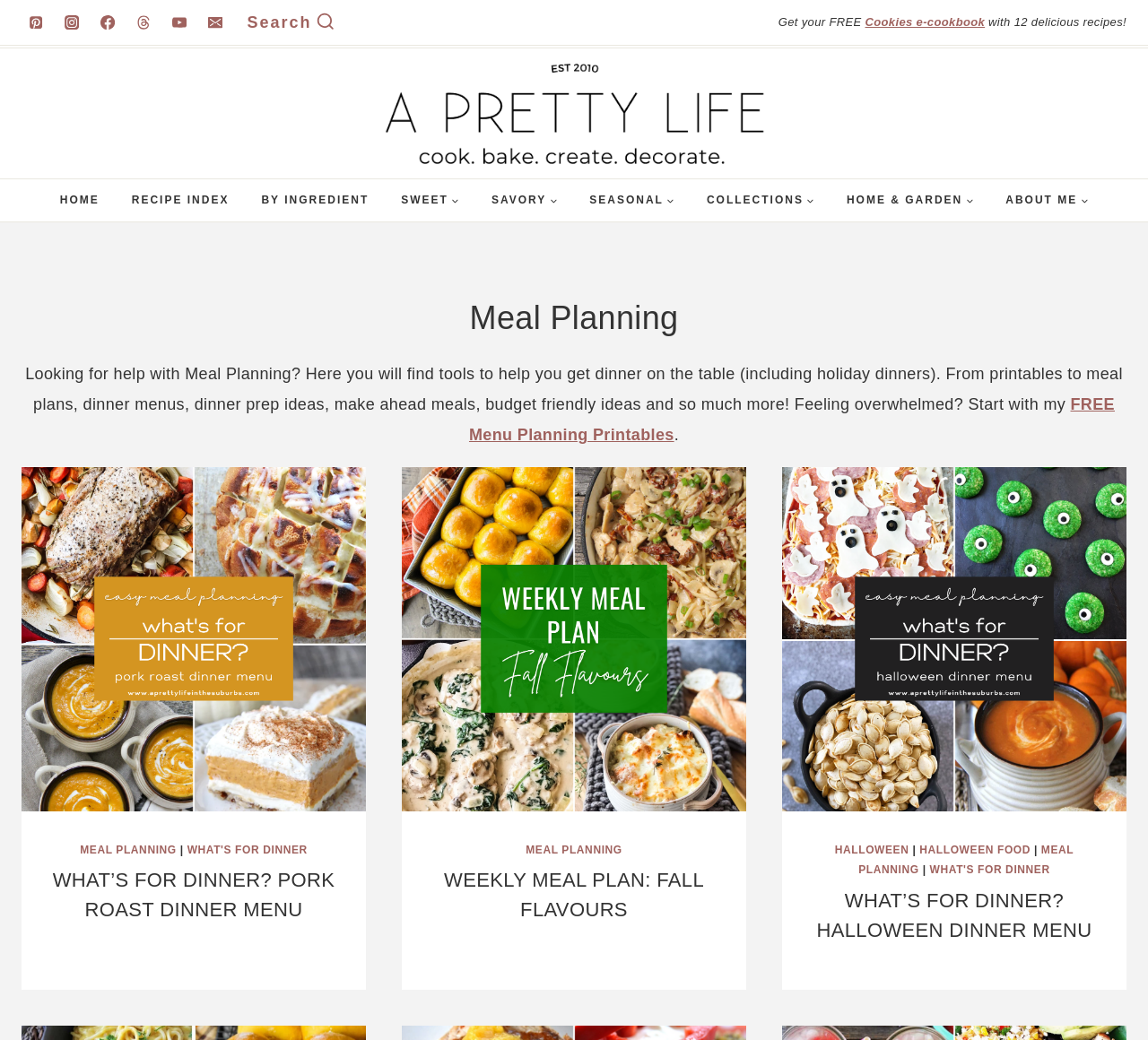What is the name of the website?
Provide a detailed and extensive answer to the question.

I found the name of the website by looking at the link 'A Pretty Life In The Suburbs' which is located at the top of the webpage.